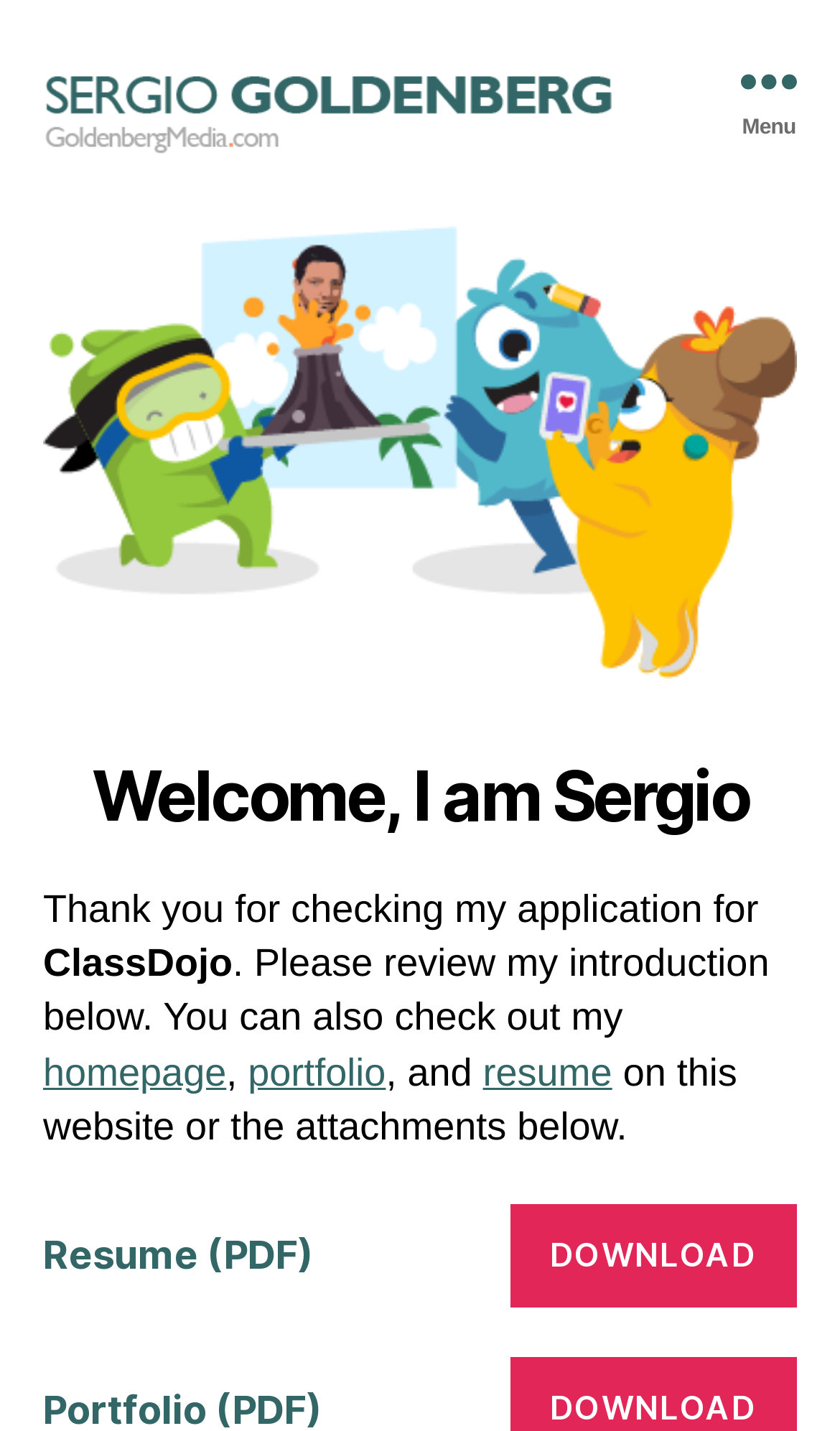What is the format of the resume attachment?
Refer to the image and provide a detailed answer to the question.

The format of the resume attachment is PDF, which can be inferred from the link 'Resume (PDF)'.